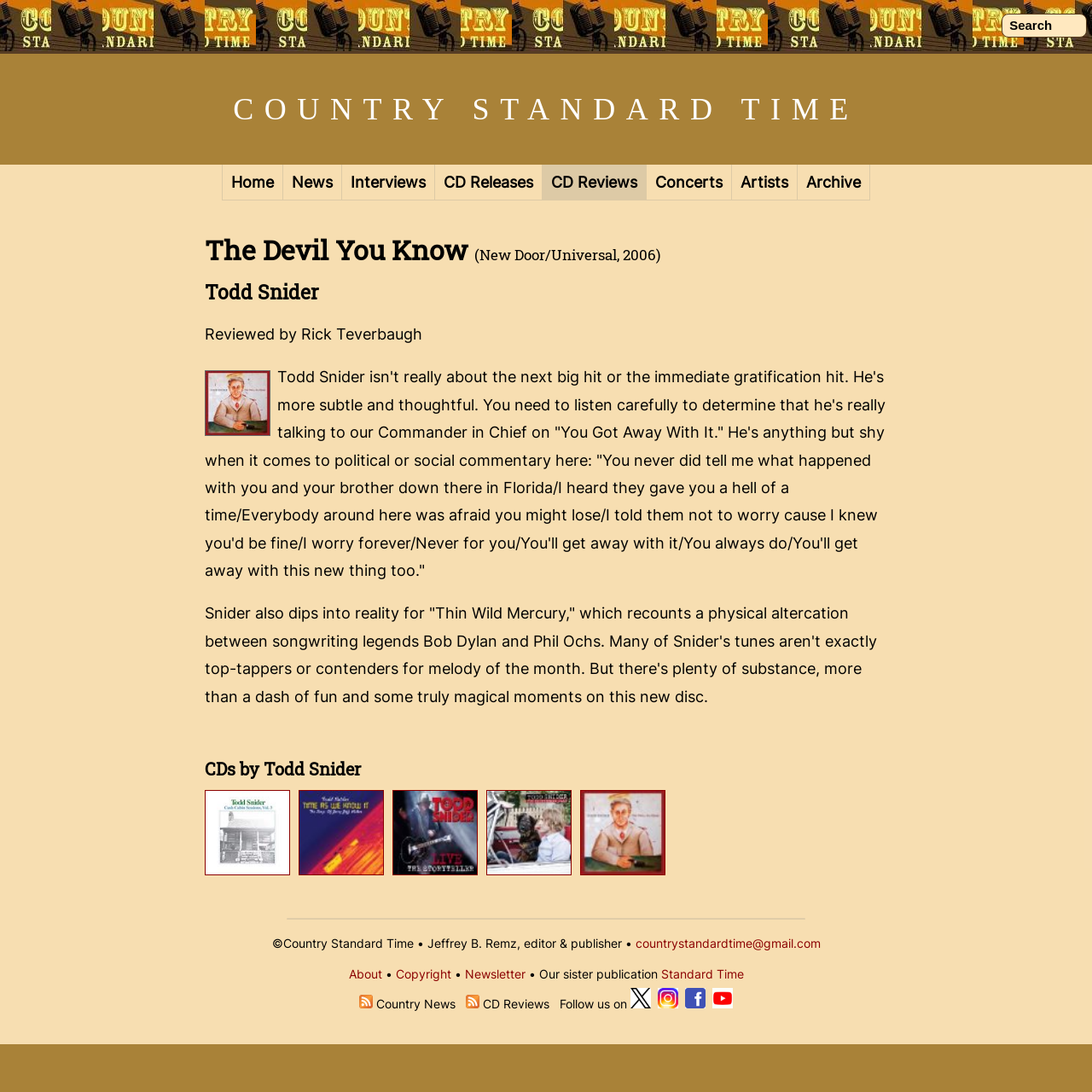Find the bounding box coordinates of the clickable region needed to perform the following instruction: "Go to Home page". The coordinates should be provided as four float numbers between 0 and 1, i.e., [left, top, right, bottom].

[0.203, 0.151, 0.259, 0.184]